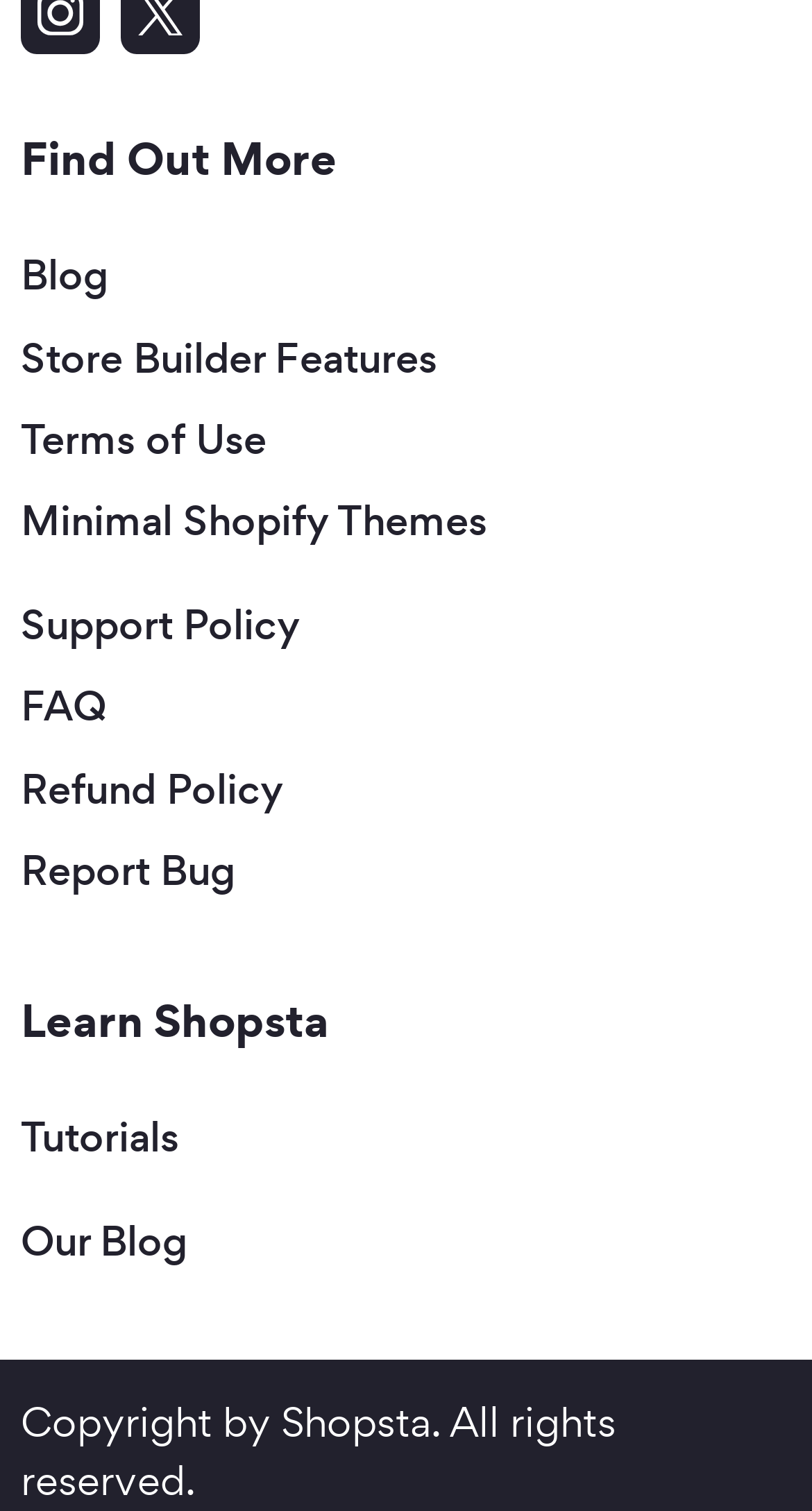What is the last link in the 'Learn Shopsta' section?
Refer to the image and provide a one-word or short phrase answer.

Our Blog